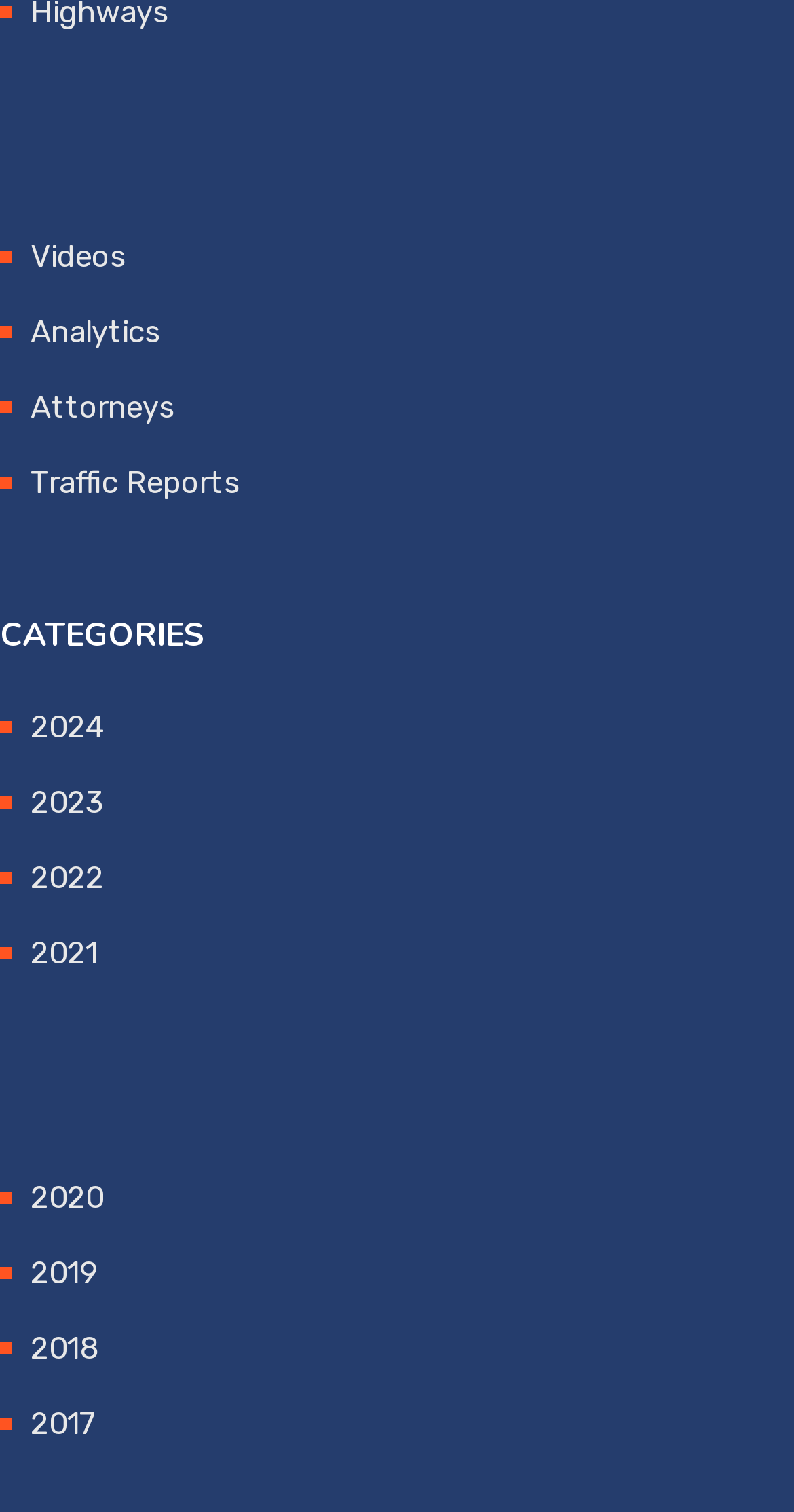Specify the bounding box coordinates (top-left x, top-left y, bottom-right x, bottom-right y) of the UI element in the screenshot that matches this description: 2020

[0.038, 0.78, 0.131, 0.804]